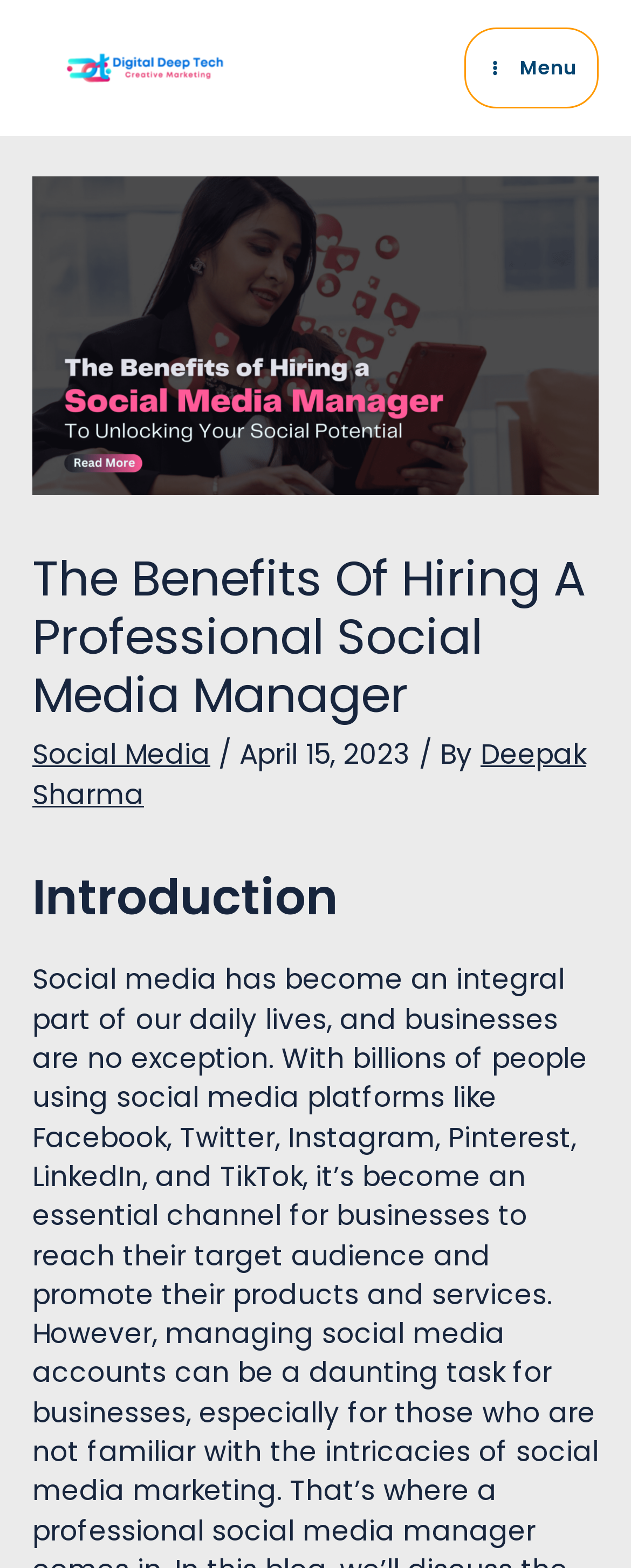Summarize the webpage with a detailed and informative caption.

The webpage is about the benefits of hiring a professional social media manager. At the top left corner, there is a logo of Digital Deep Tech, accompanied by a link to the logo. On the top right corner, there is a main menu button with an icon. 

Below the logo, there is a header section that spans the entire width of the page. Within this section, there is an image related to hiring a social media manager, followed by a heading that reads "The Benefits Of Hiring A Professional Social Media Manager". 

Next to the heading, there are three links: "Social Media", "April 15, 2023", and "Deepak Sharma". The "Social Media" link is followed by a forward slash, and the "April 15, 2023" link is preceded by a forward slash and followed by "By". 

Below the header section, there is a heading that reads "Introduction". Underneath this heading, there is a paragraph of text that discusses the importance of social media for businesses, mentioning various social media platforms such as Facebook, Twitter, Instagram, Pinterest, LinkedIn, and TikTok.